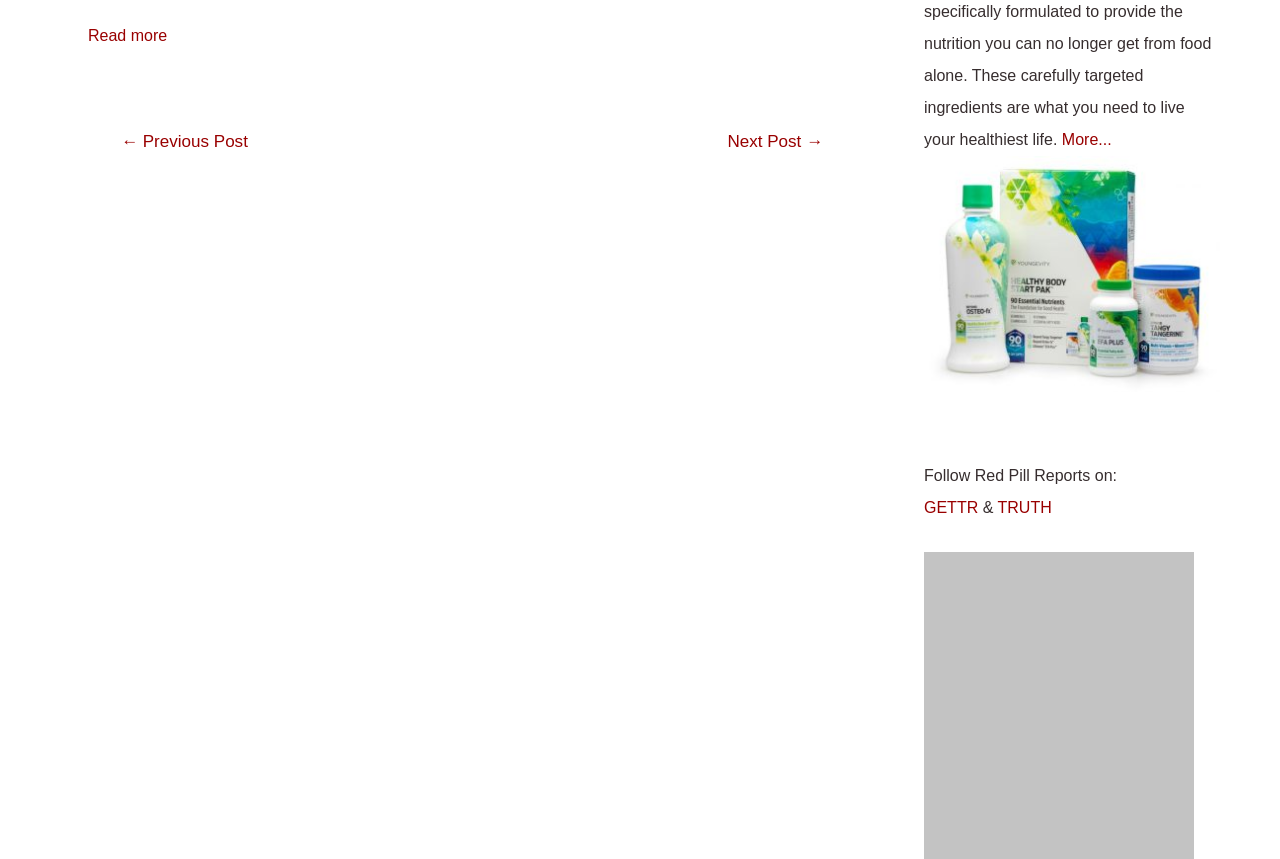Could you find the bounding box coordinates of the clickable area to complete this instruction: "Click on 'Read more'"?

[0.069, 0.032, 0.131, 0.052]